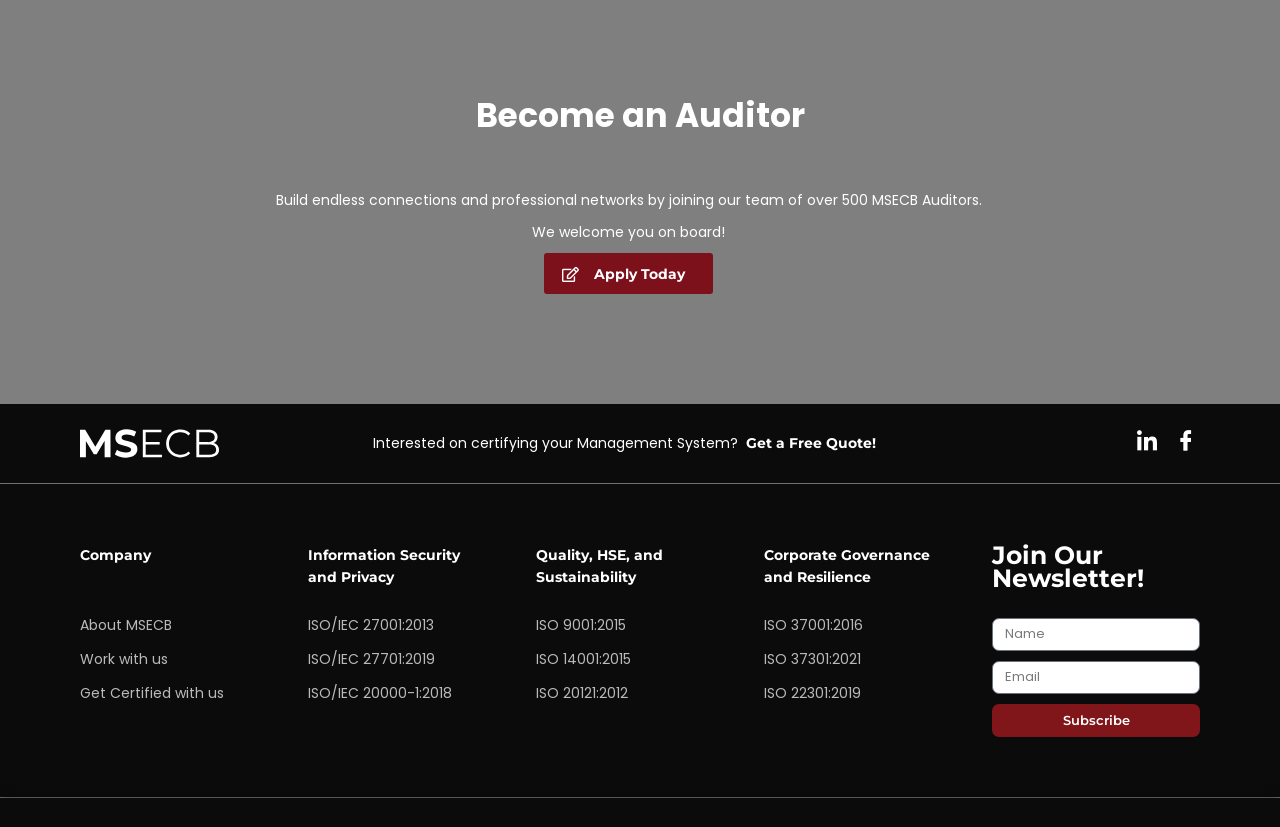Please find the bounding box for the UI component described as follows: "Work with us".

[0.062, 0.784, 0.131, 0.809]